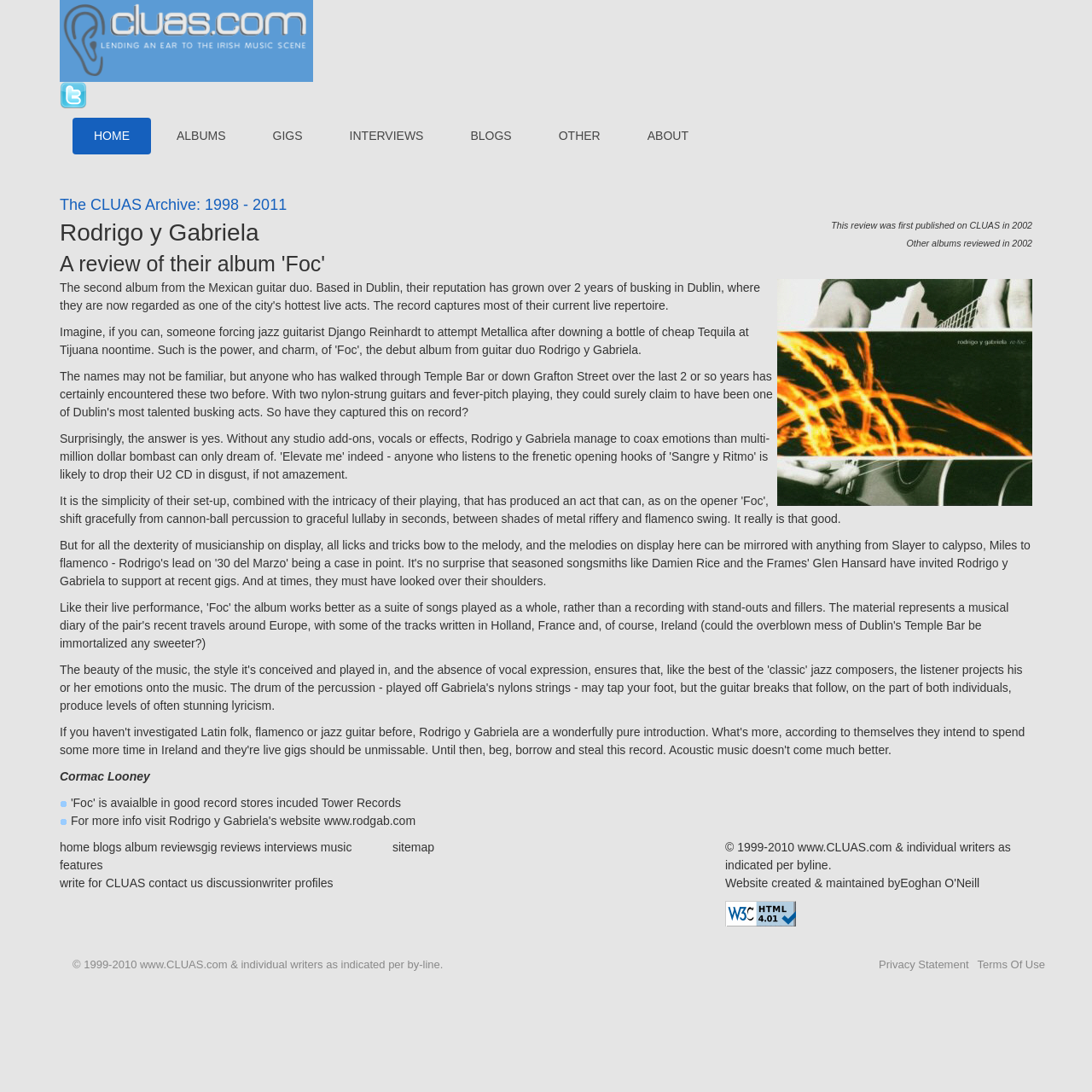Please mark the clickable region by giving the bounding box coordinates needed to complete this instruction: "Search for something".

None